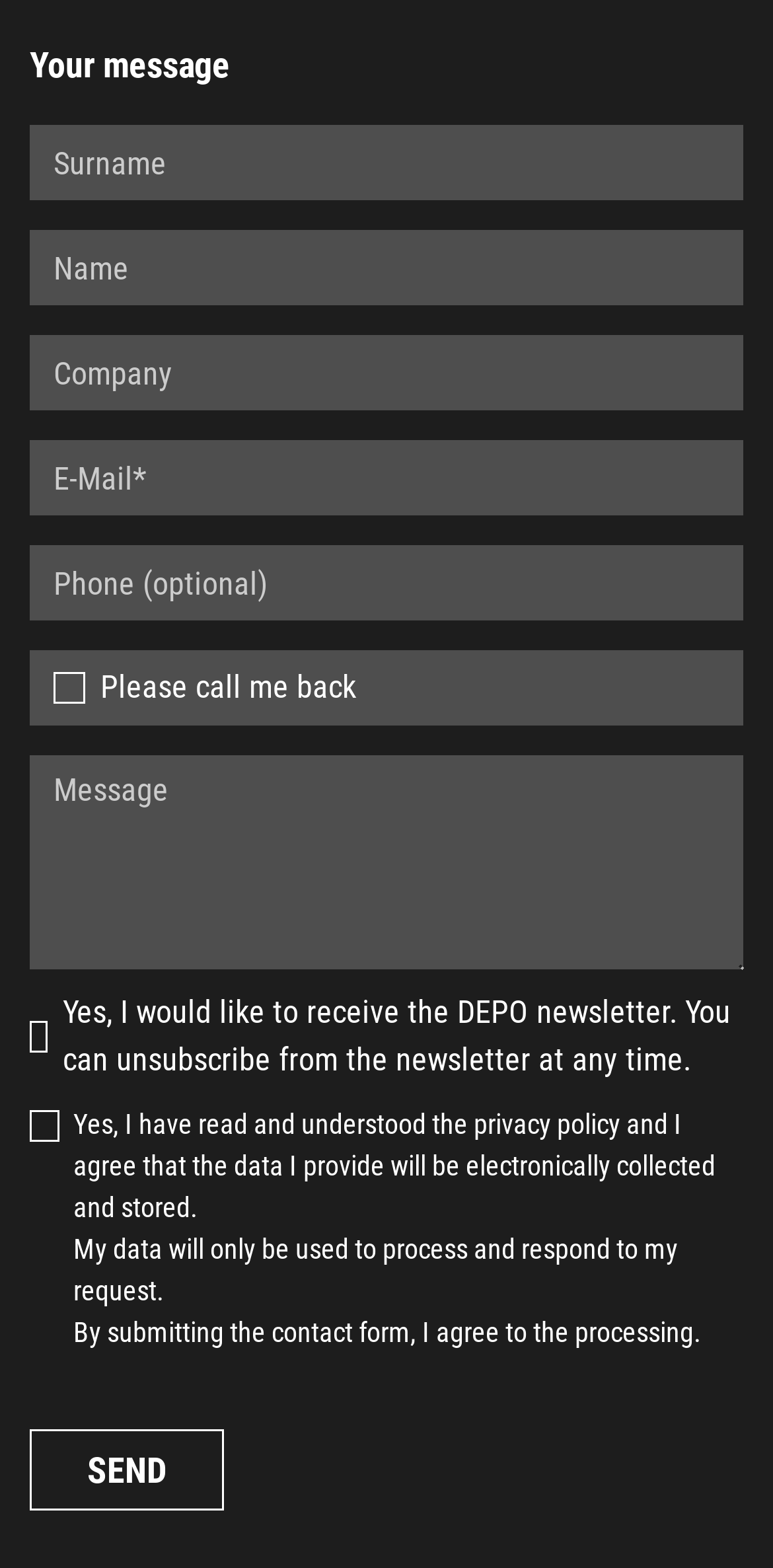What is the purpose of the form?
Based on the visual information, provide a detailed and comprehensive answer.

The webpage contains multiple textboxes, checkboxes, and a button labeled 'SEND', indicating that it is a contact form where users can input their information and send a message.